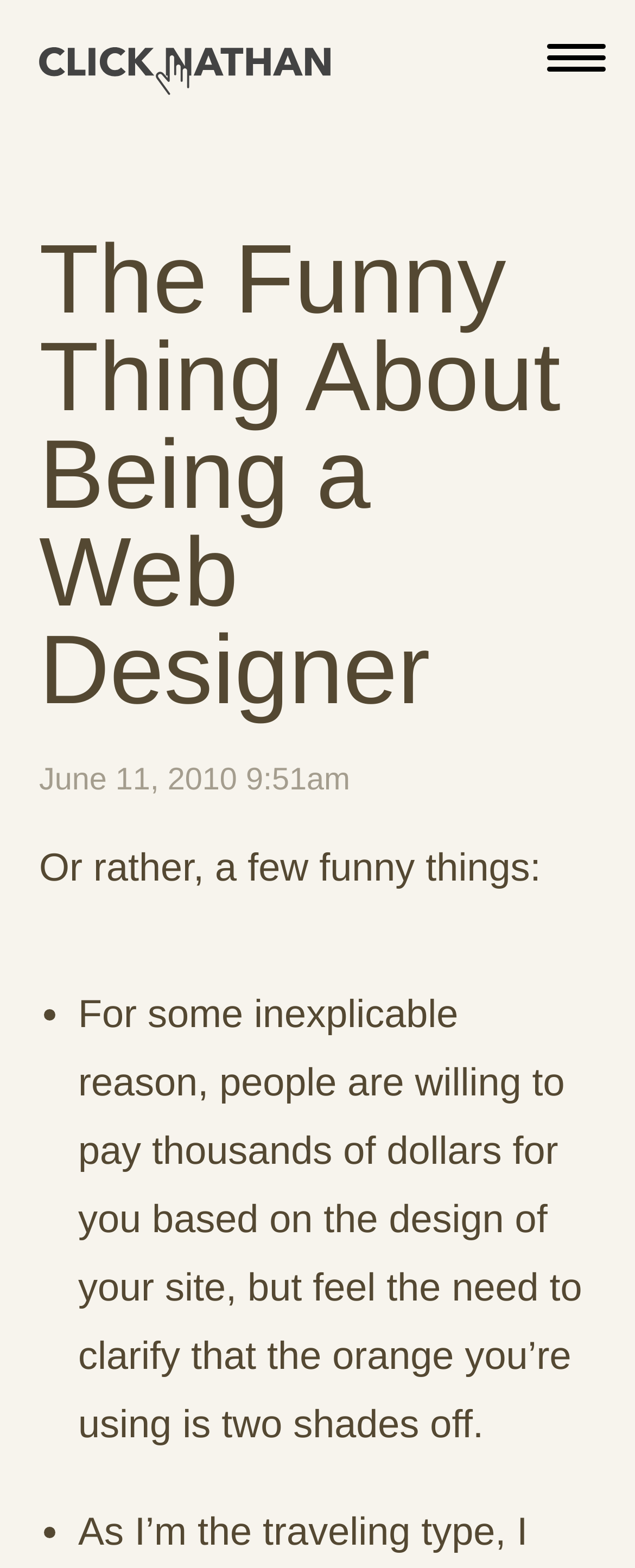When was the article published?
Using the image, answer in one word or phrase.

June 11, 2010